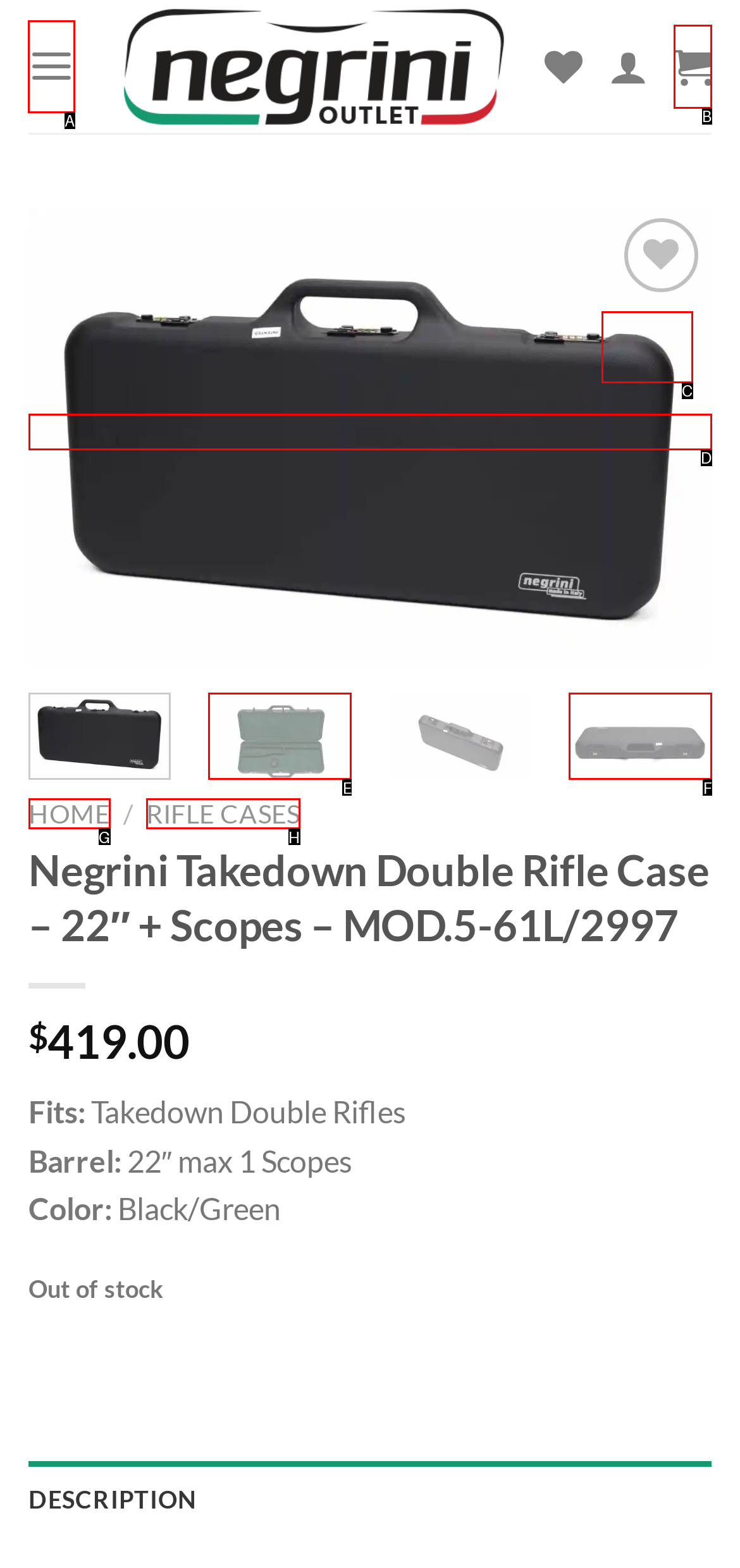Look at the highlighted elements in the screenshot and tell me which letter corresponds to the task: Open the menu.

A